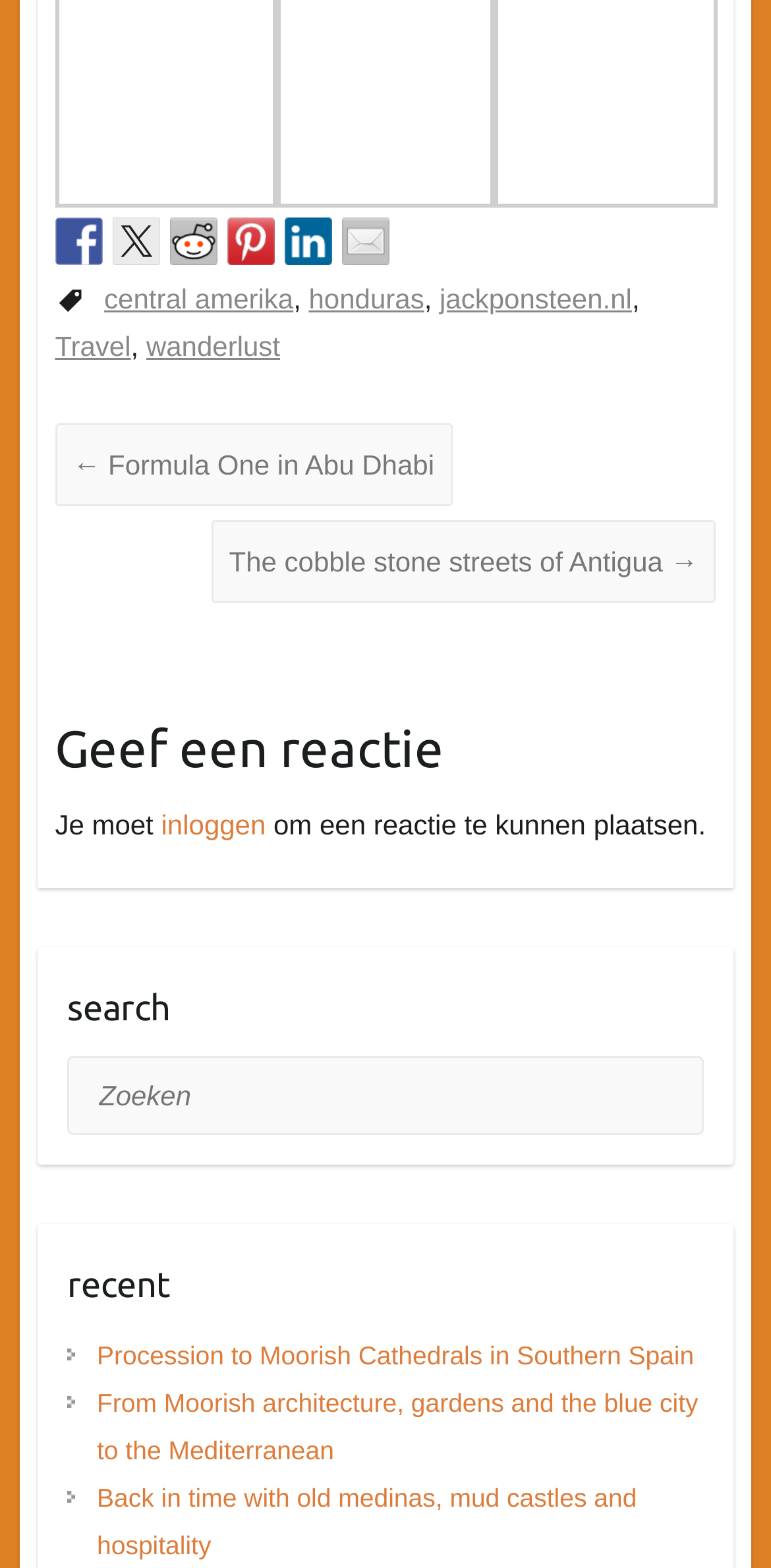Specify the bounding box coordinates of the region I need to click to perform the following instruction: "View recent posts". The coordinates must be four float numbers in the range of 0 to 1, i.e., [left, top, right, bottom].

[0.087, 0.799, 0.913, 0.85]